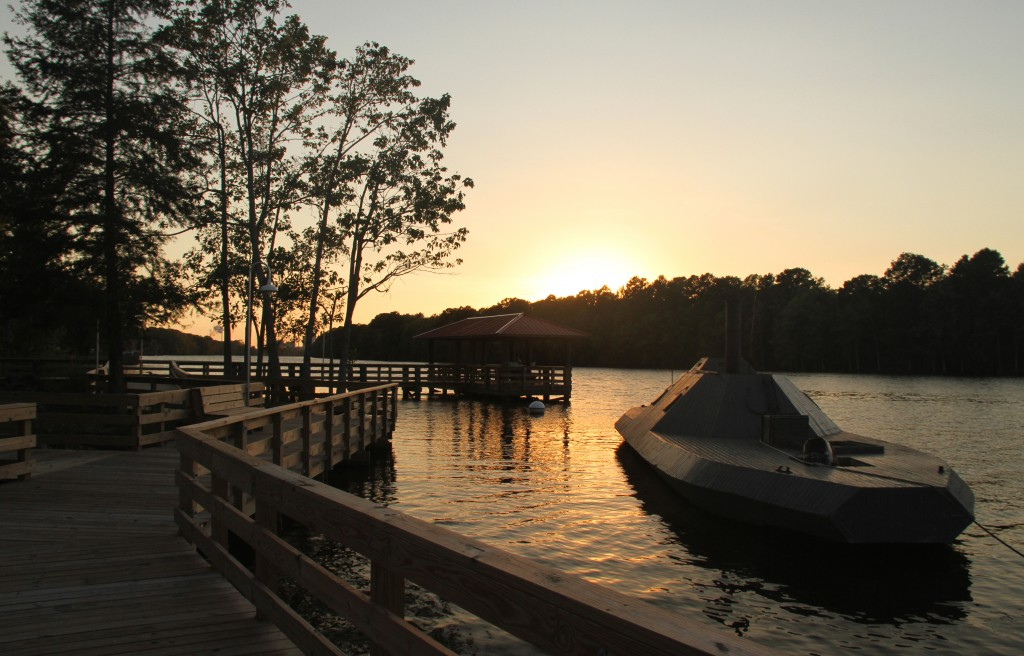What is the atmosphere depicted in the image?
Please answer the question as detailed as possible based on the image.

The caption describes the atmosphere as tranquil, which is created by the reflection of the setting sun's warm hues on the water, complementing the peaceful natural setting of the location.